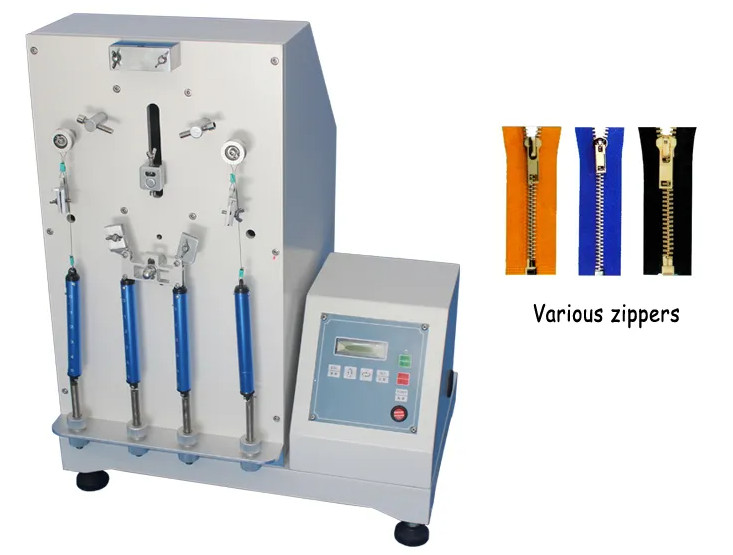What is located on the side of the machine?
Could you answer the question in a detailed manner, providing as much information as possible?

The machine features a sleek design with a control panel on the side, which is equipped with an array of buttons and a digital display for monitoring testing parameters.